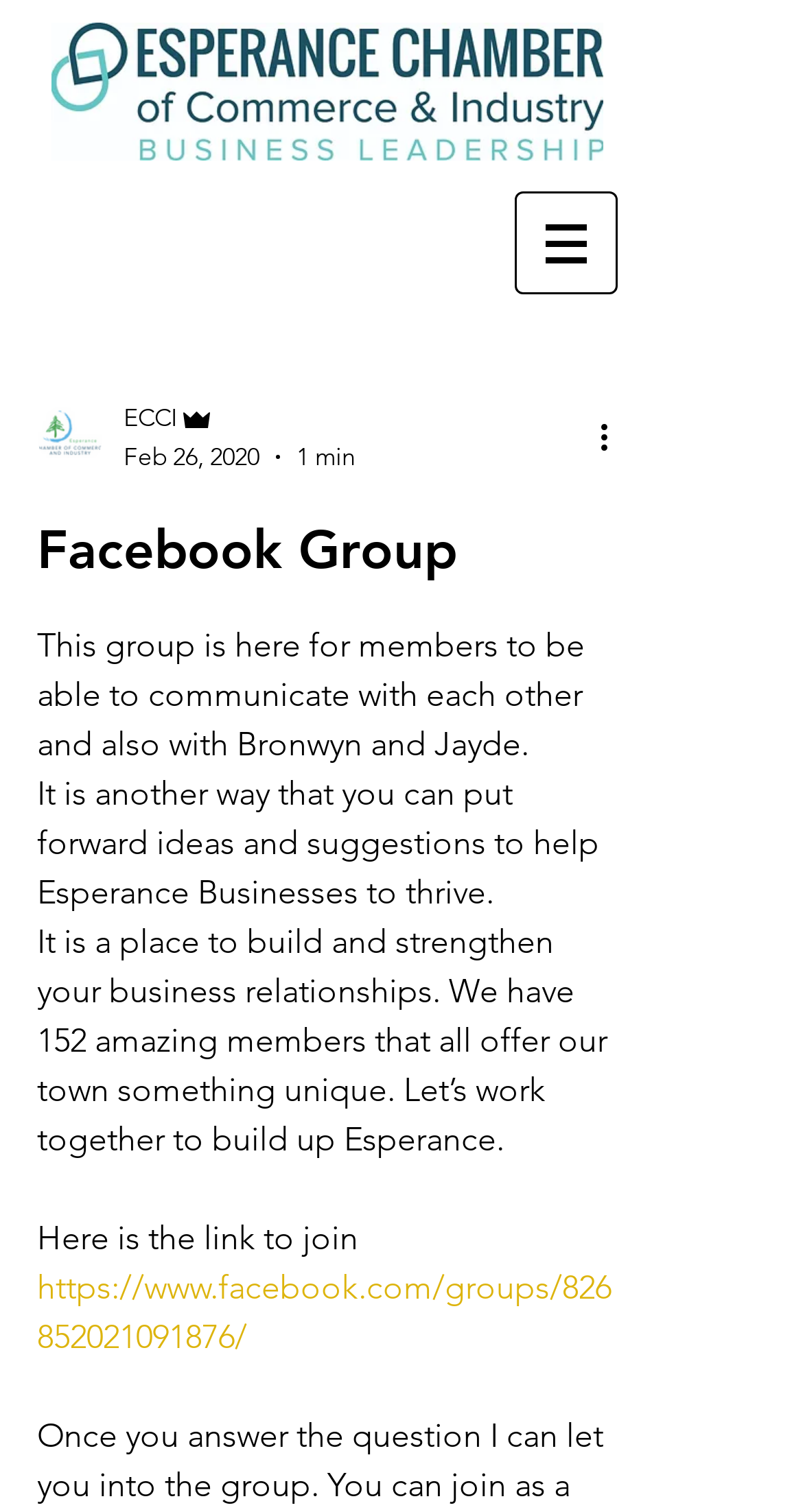Give the bounding box coordinates for this UI element: "https://www.facebook.com/groups/826852021091876/". The coordinates should be four float numbers between 0 and 1, arranged as [left, top, right, bottom].

[0.046, 0.839, 0.762, 0.897]